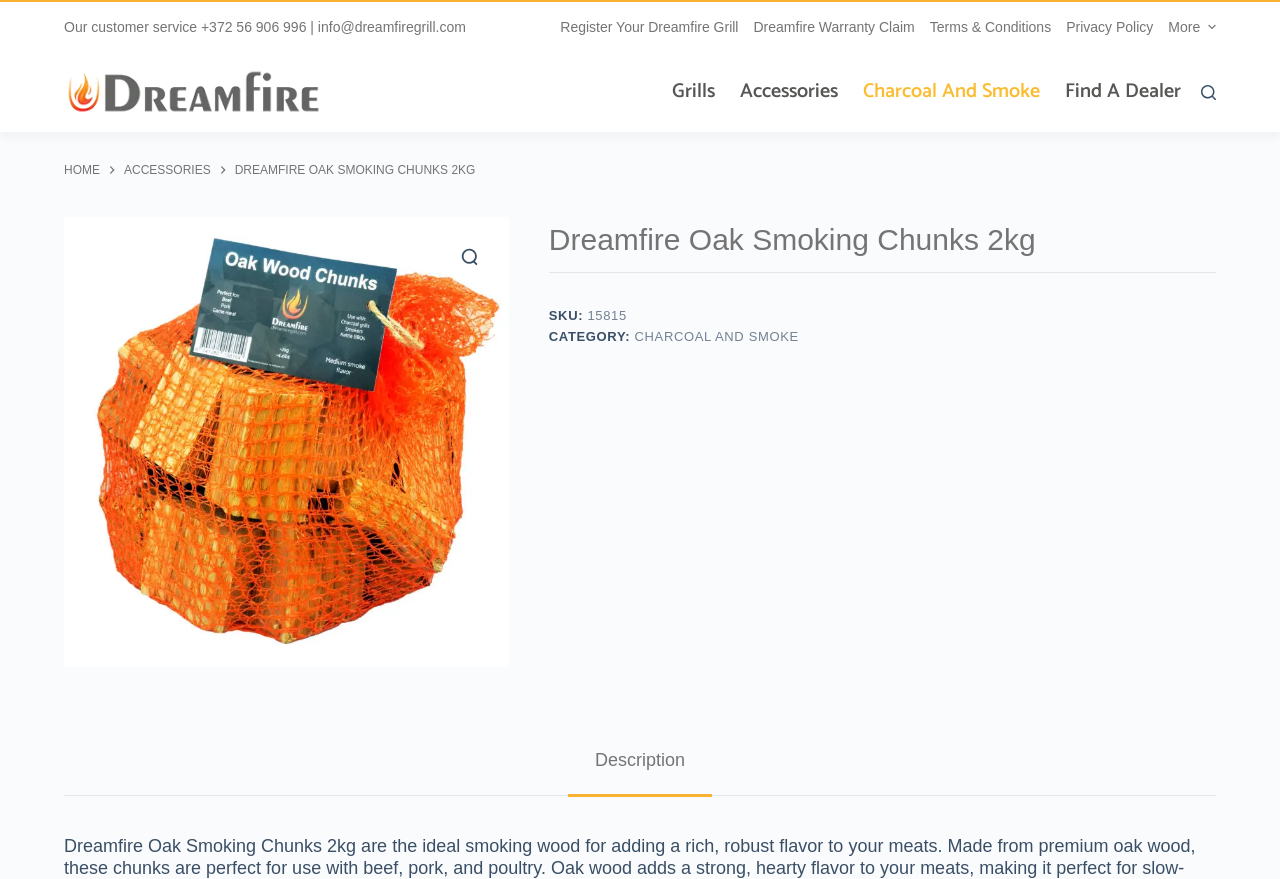Find the bounding box of the web element that fits this description: "Register Your Dreamfire grill".

[0.438, 0.002, 0.583, 0.059]